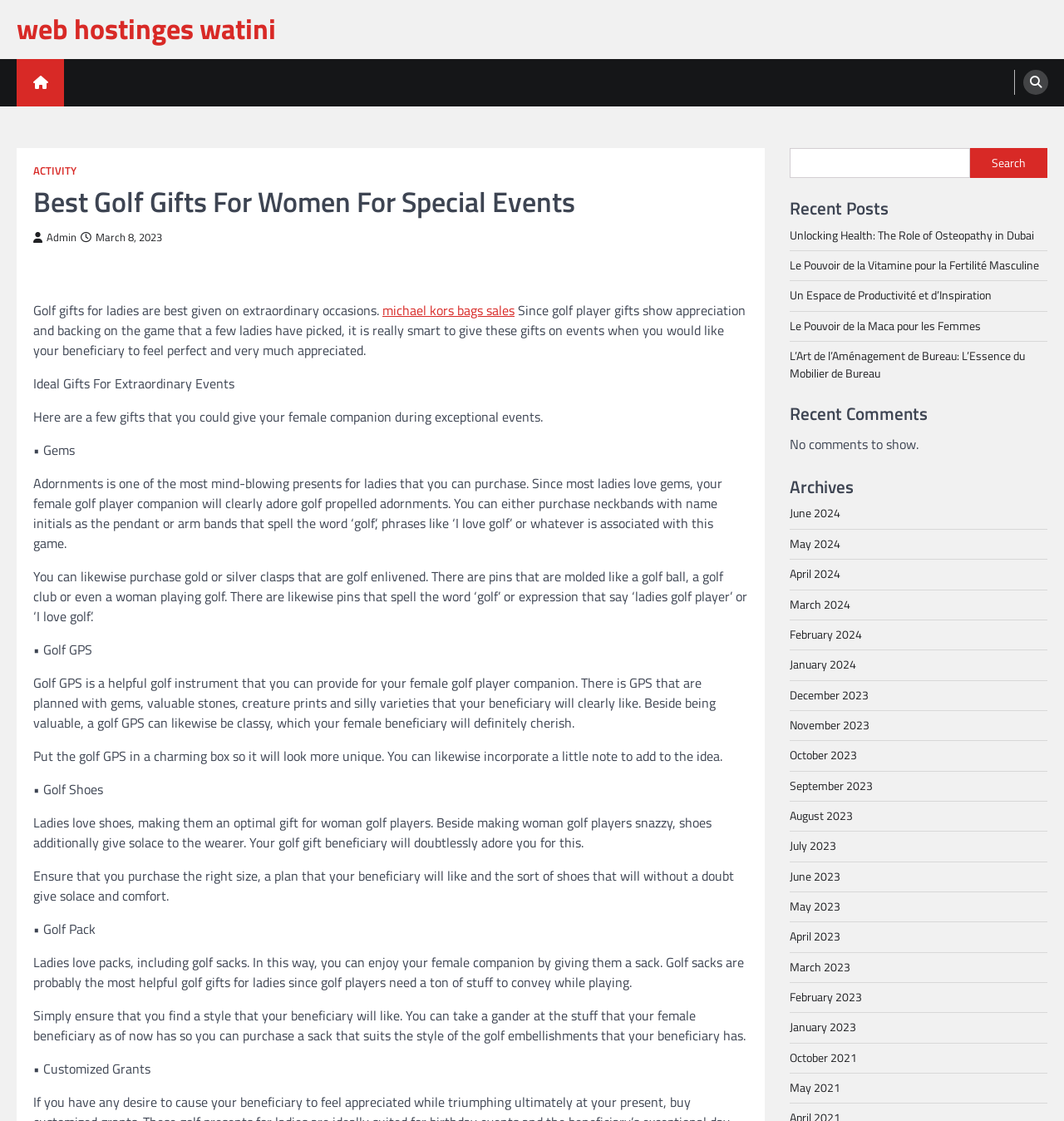Explain in detail what you observe on this webpage.

This webpage is about golf gifts for women, particularly for special events. At the top, there is a header with the title "Best Golf Gifts For Women For Special Events" and a link to "ACTIVITY" on the left side. Below the header, there is a brief introduction to golf gifts for ladies, explaining that they show appreciation and support for the game.

The main content of the webpage is divided into sections, each describing a different type of golf gift. The first section is about jewelry, specifically golf-themed adornments such as necklaces, bracelets, and pins. The second section discusses golf GPS devices, which can be a useful and stylish gift. The third section is about golf shoes, which are a practical and comfortable gift for women golfers. The fourth section talks about golf packs, which are helpful for carrying golfing equipment. The final section is about customized grants, which can be a unique and thoughtful gift.

On the right side of the webpage, there is a search bar with a "Search" button. Below the search bar, there are links to recent posts, including articles about osteopathy, fertility, and office furniture. Further down, there are links to recent comments, but it appears that there are no comments to show. The webpage also has an archives section, which lists links to articles from different months, ranging from June 2024 to May 2021.

Throughout the webpage, there are several links to external websites, including "web hostinges watini" and "michael kors bags sales". There is also a link to "Admin" and a timestamp indicating that the webpage was last updated on March 8, 2023.